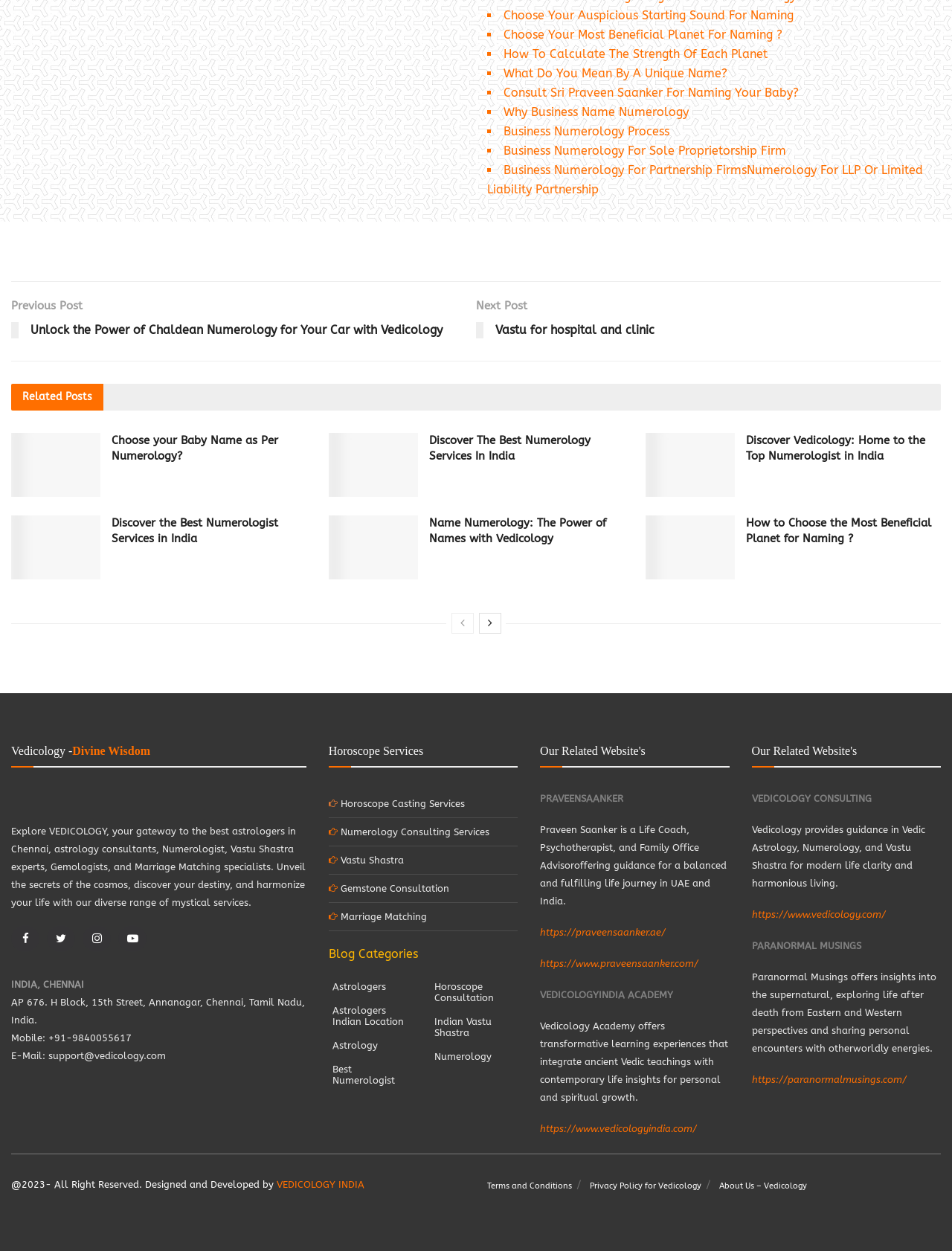What is the address of the office?
Based on the image, provide a one-word or brief-phrase response.

AP 676. H Block, 15th Street, Annanagar, Chennai, Tamil Nadu, India.